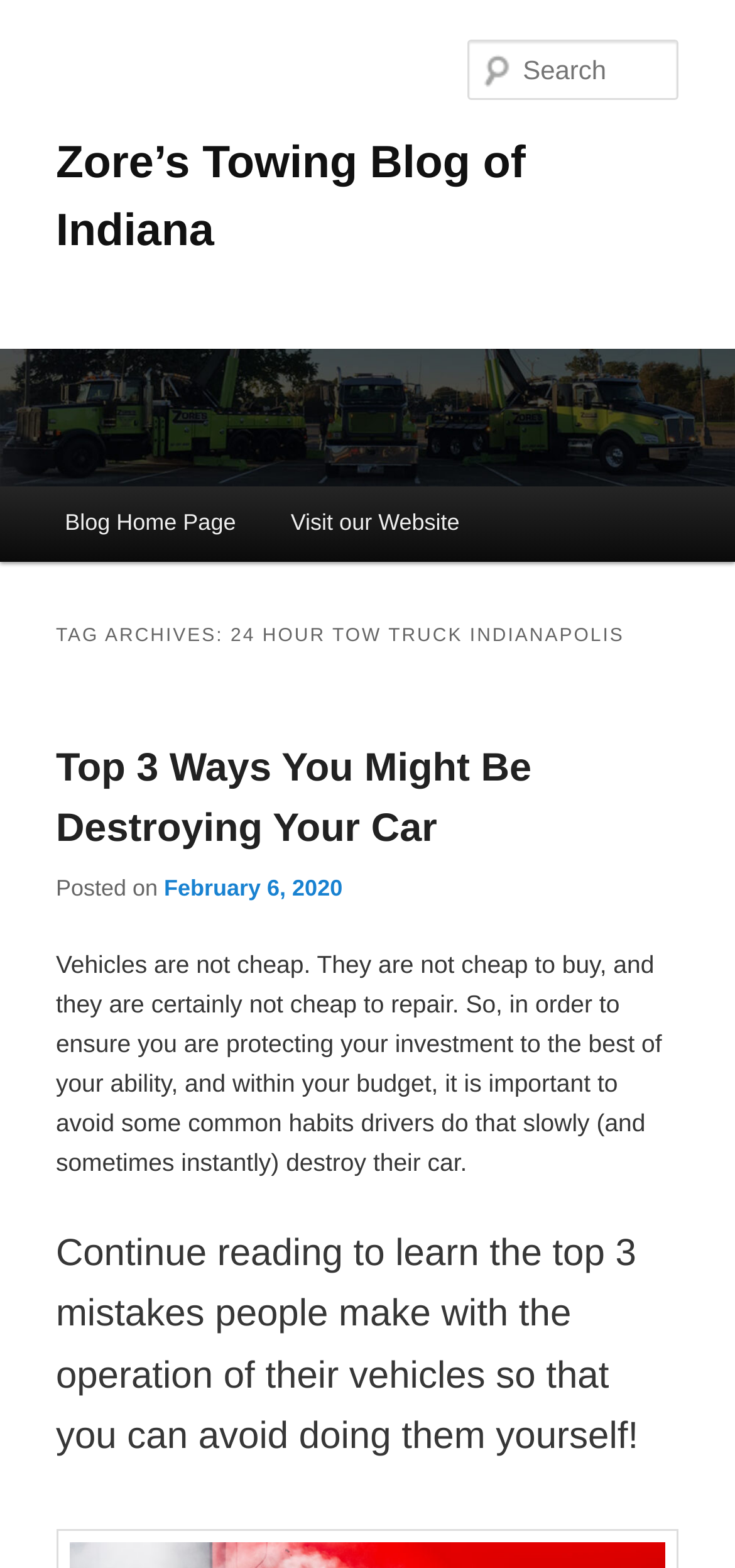Extract the bounding box for the UI element that matches this description: "Visit our Website".

[0.358, 0.31, 0.663, 0.358]